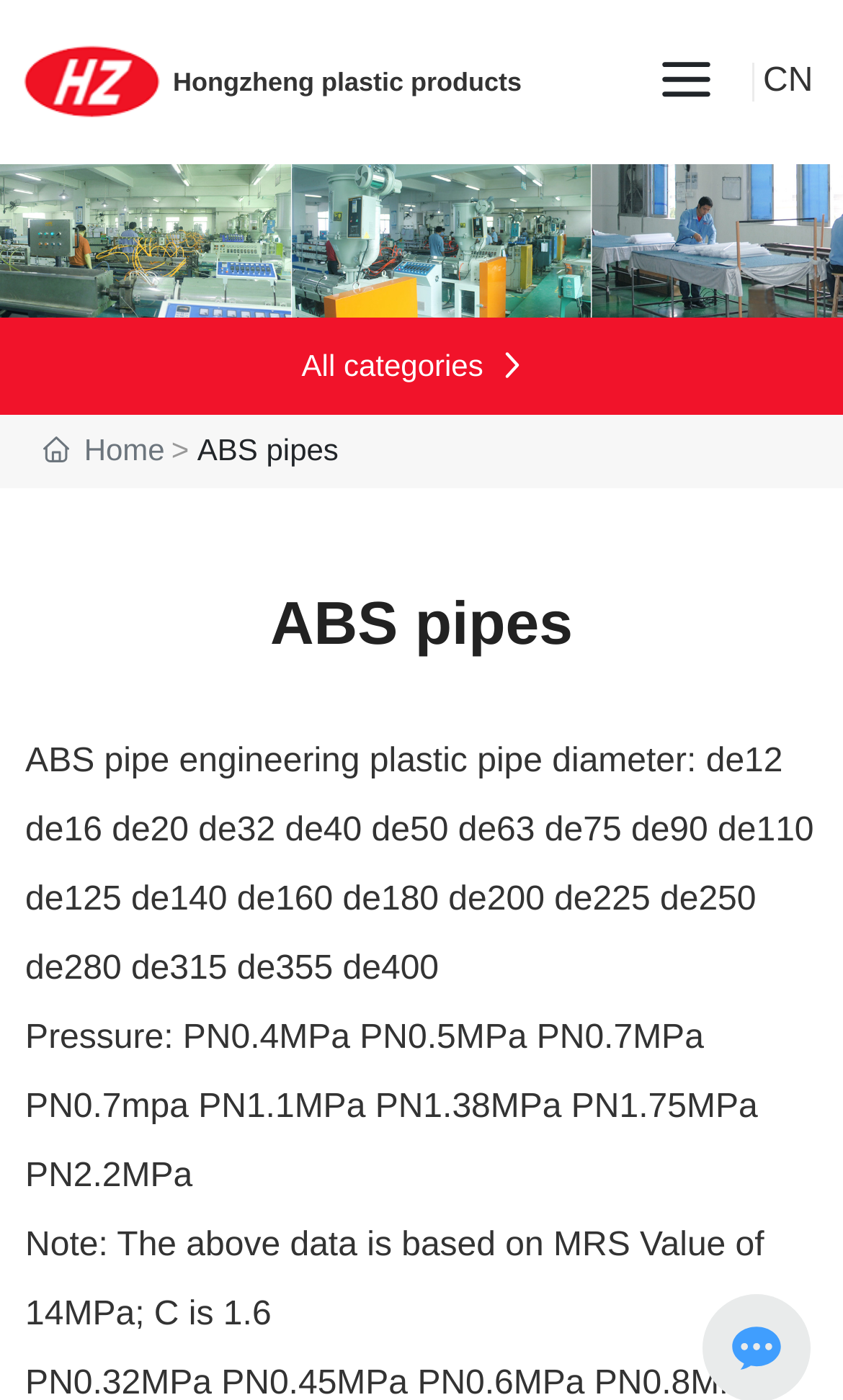From the element description: "Hongzheng plastic products", extract the bounding box coordinates of the UI element. The coordinates should be expressed as four float numbers between 0 and 1, in the order [left, top, right, bottom].

[0.205, 0.048, 0.619, 0.07]